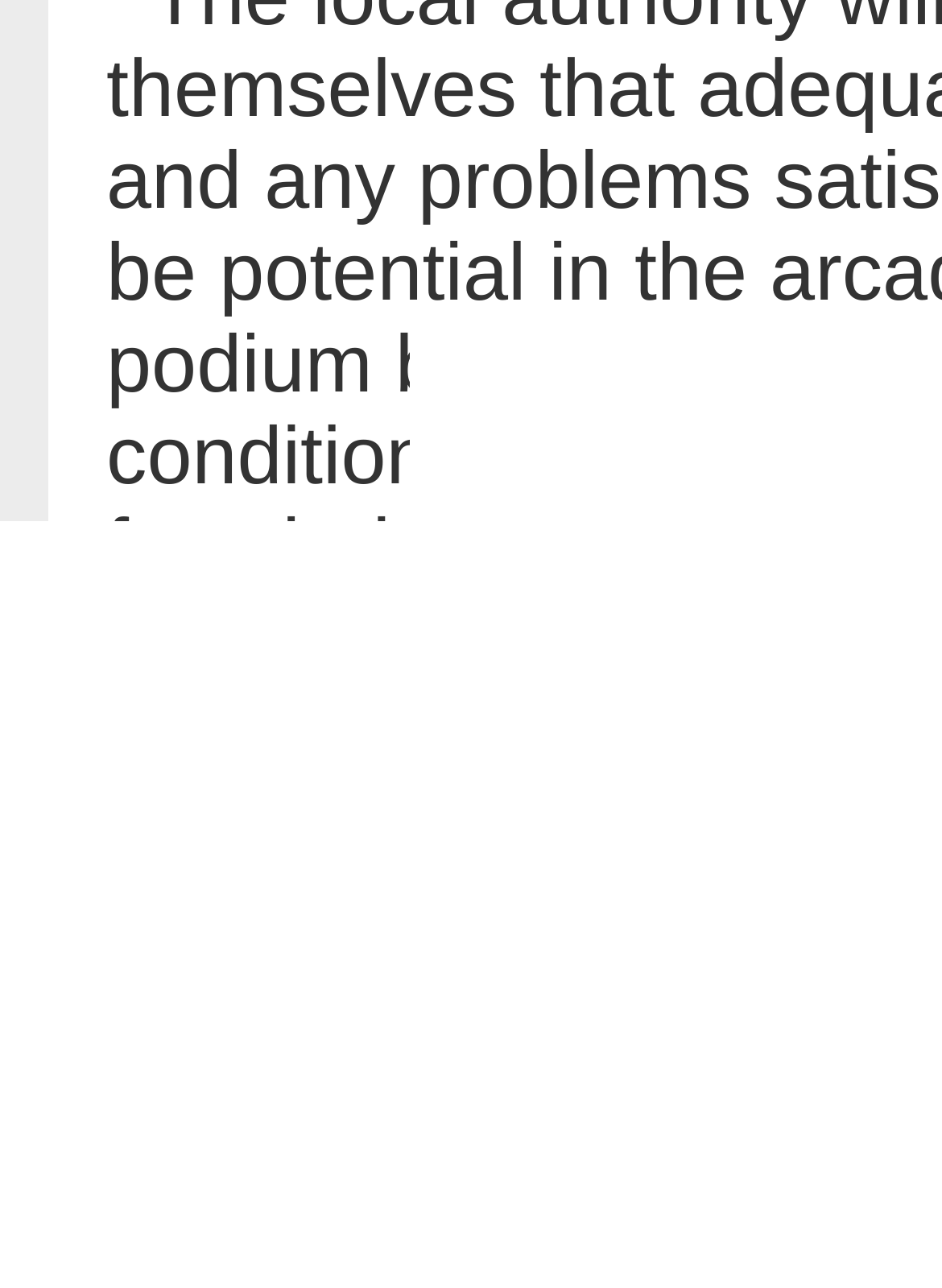Find and specify the bounding box coordinates that correspond to the clickable region for the instruction: "browse A-Z index".

[0.103, 0.924, 0.24, 0.947]